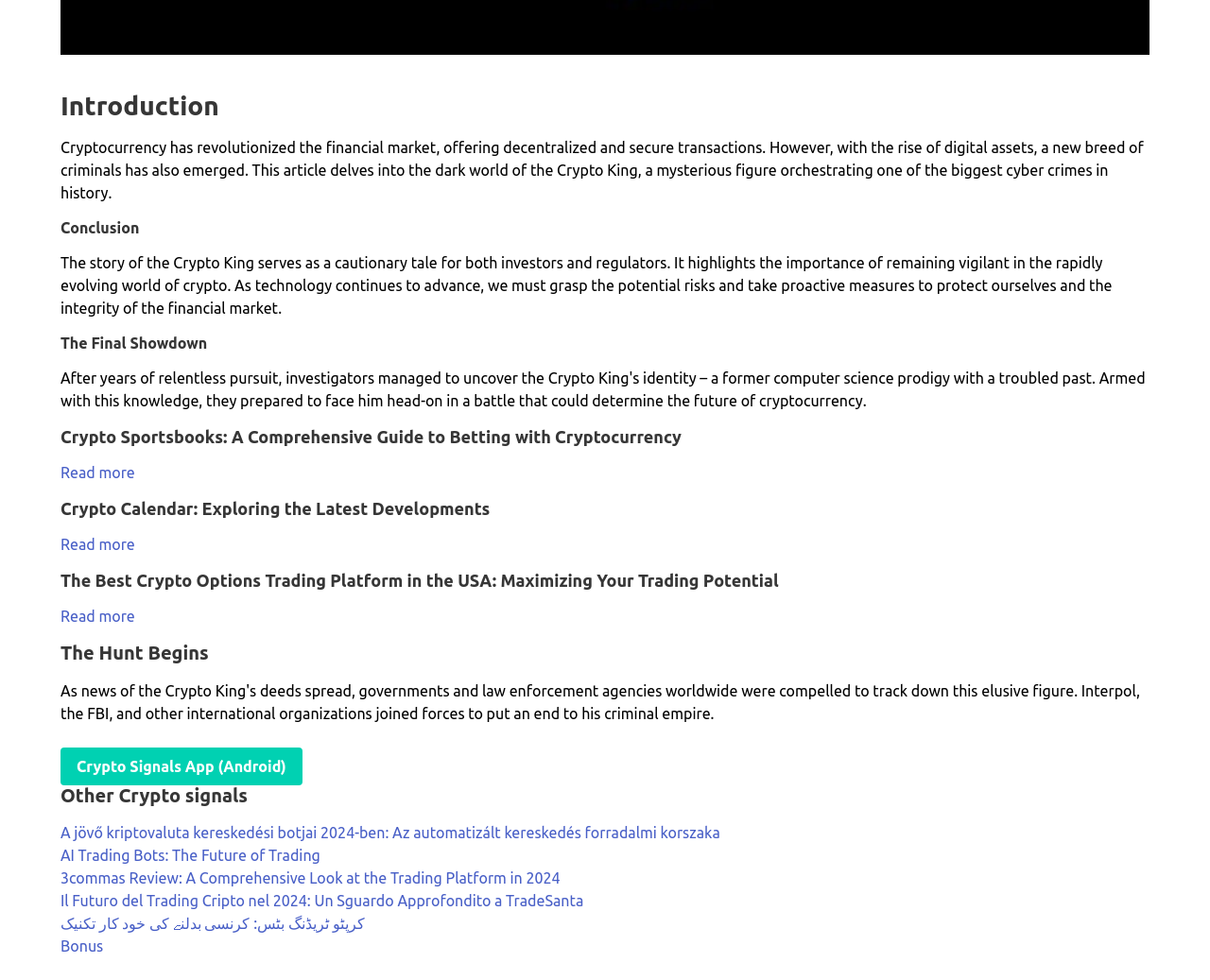Locate the bounding box coordinates of the clickable region necessary to complete the following instruction: "Check out the 3commas Review". Provide the coordinates in the format of four float numbers between 0 and 1, i.e., [left, top, right, bottom].

[0.05, 0.888, 0.463, 0.905]